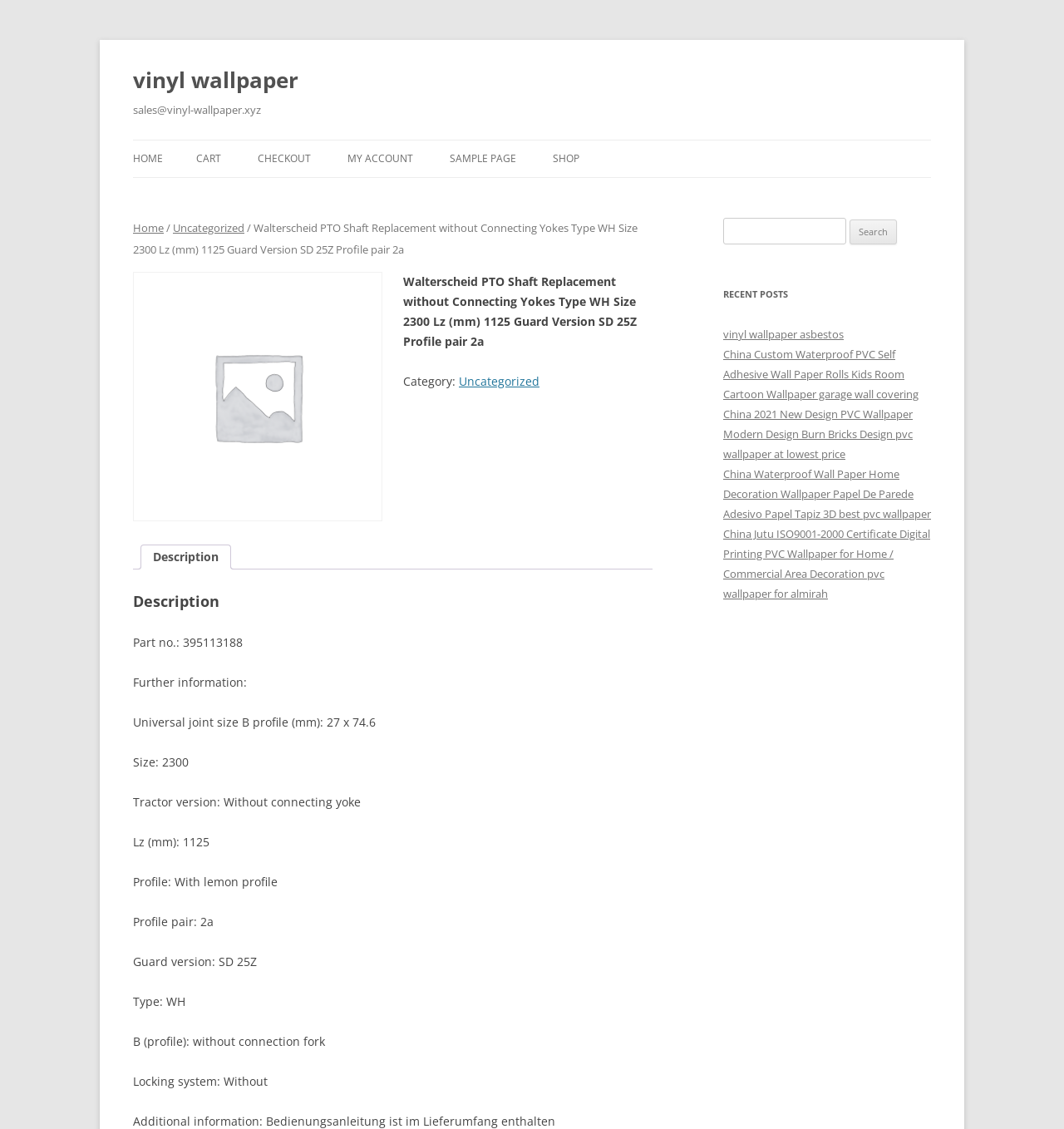Please give a short response to the question using one word or a phrase:
What is the guard version of the product?

SD 25Z